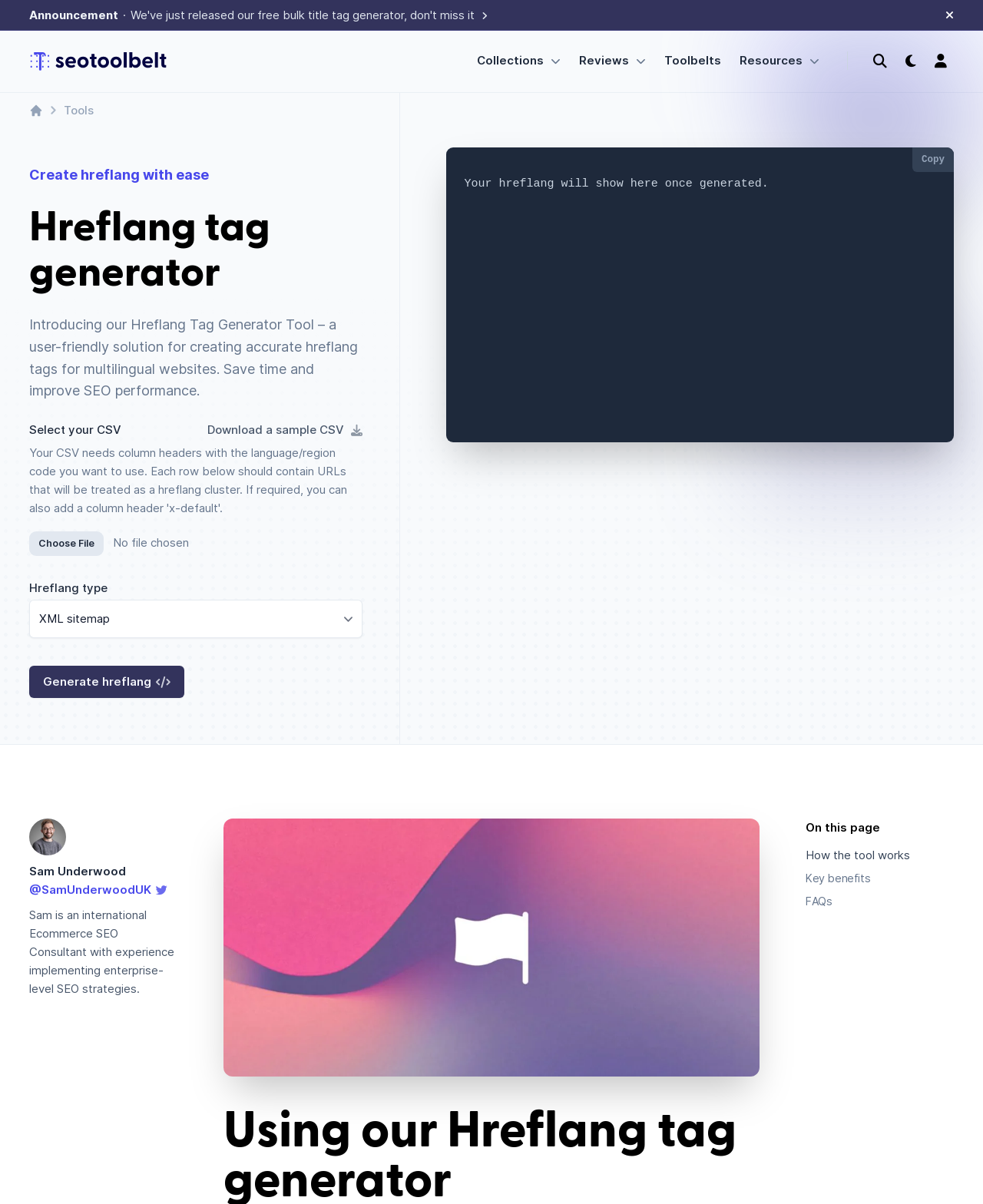Please determine the bounding box coordinates of the clickable area required to carry out the following instruction: "Click the 'Home page logo link'". The coordinates must be four float numbers between 0 and 1, represented as [left, top, right, bottom].

[0.03, 0.043, 0.169, 0.058]